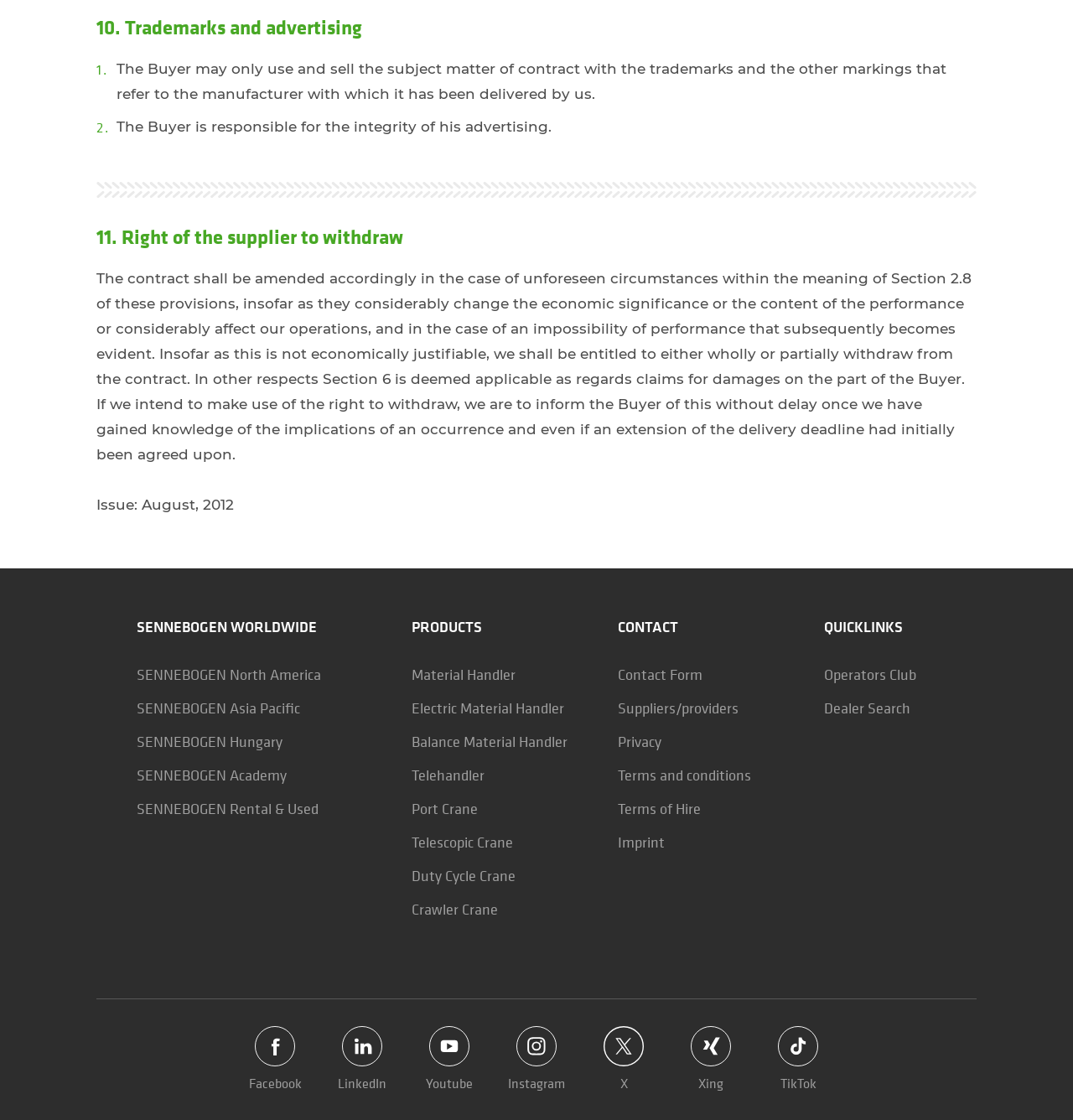Reply to the question with a brief word or phrase: How many headings are there?

5